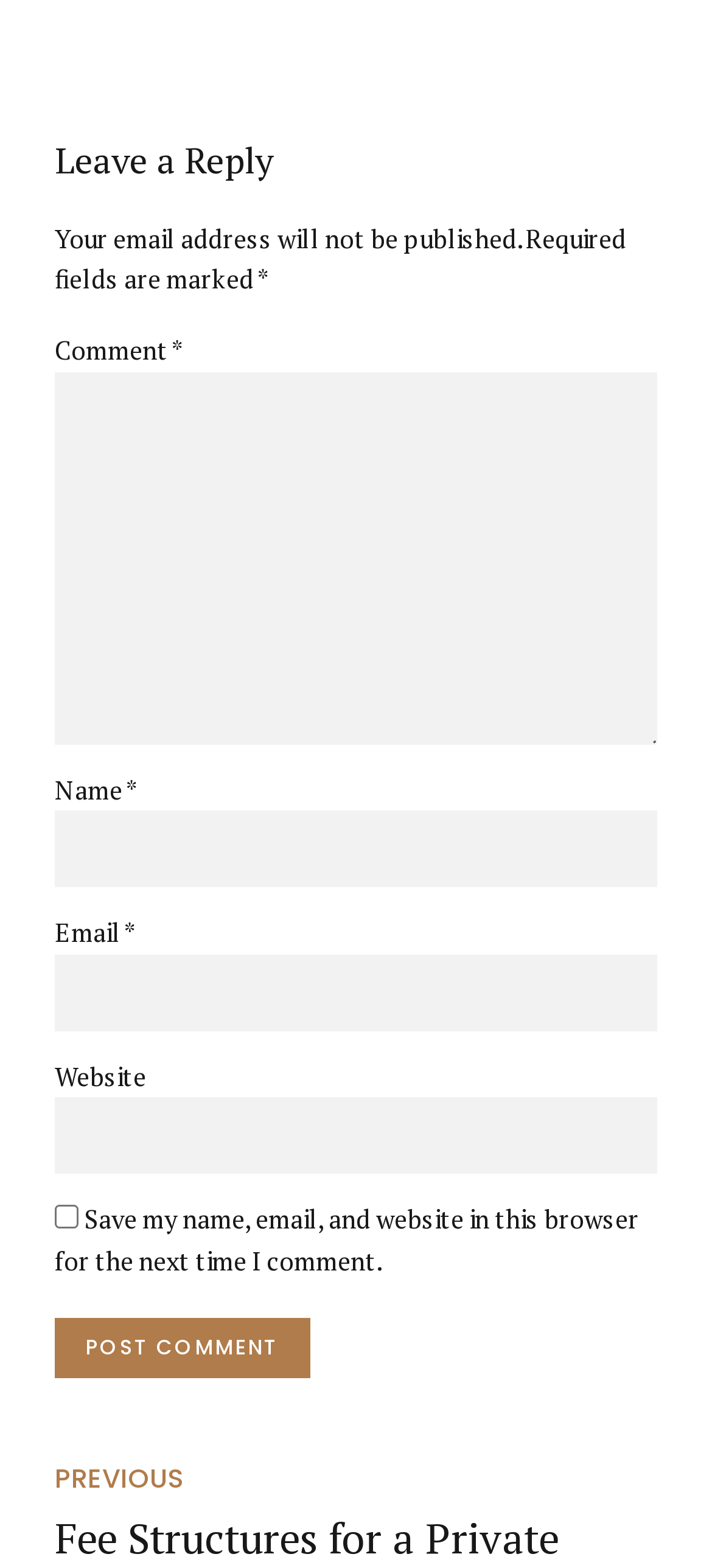What is the purpose of the comment section?
Please provide a comprehensive and detailed answer to the question.

The purpose of the comment section is to leave a reply, as indicated by the heading 'Leave a Reply' at the top of the section. This section allows users to input their comments, name, email, and website, and submit them by clicking the 'POST COMMENT' button.